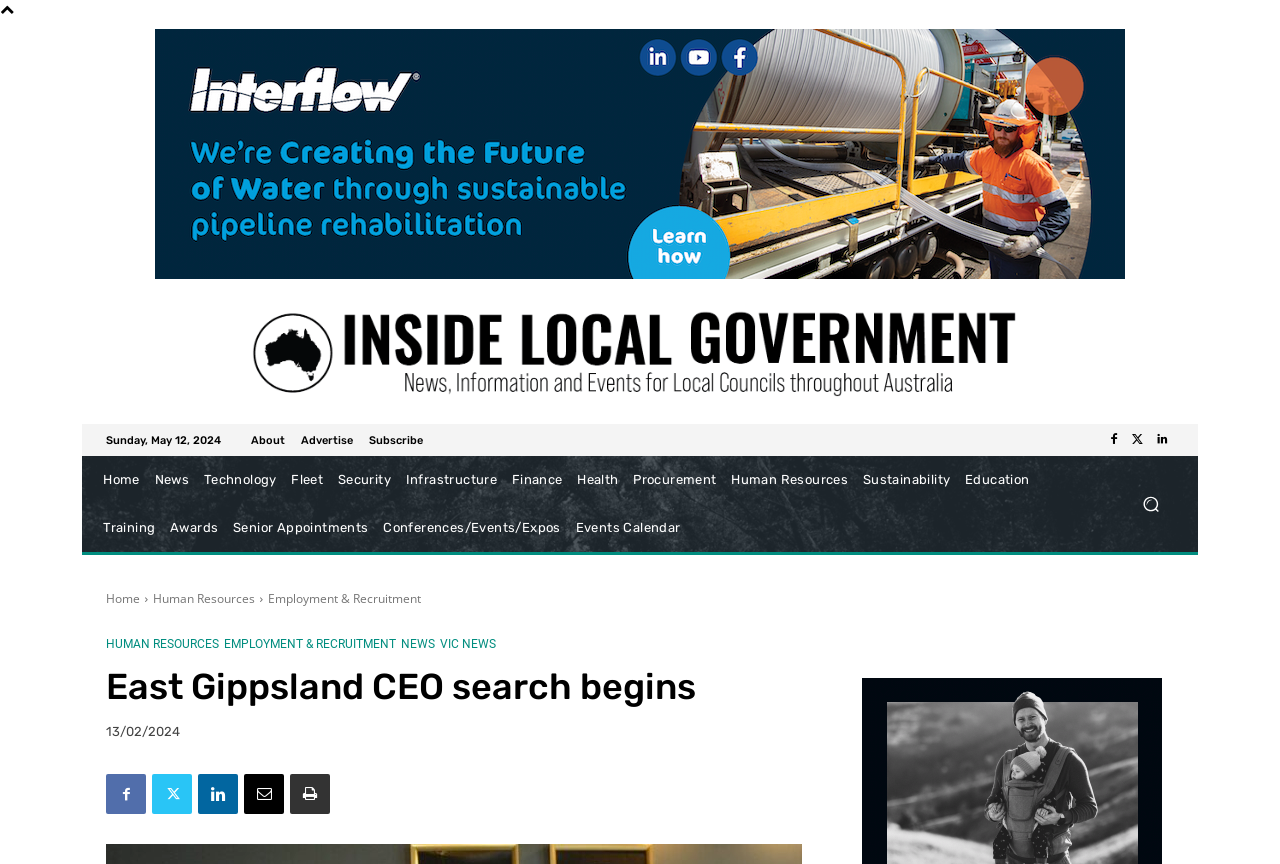Bounding box coordinates are specified in the format (top-left x, top-left y, bottom-right x, bottom-right y). All values are floating point numbers bounded between 0 and 1. Please provide the bounding box coordinate of the region this sentence describes: VIC NEWS

[0.344, 0.738, 0.388, 0.752]